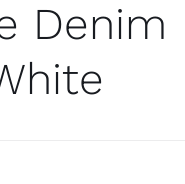What is the polishing pad designed for?
Using the image as a reference, give an elaborate response to the question.

The polishing pad is designed specifically for professional yacht detailing, emphasizing its premium quality and effectiveness in restoring the brilliance of yacht surfaces.